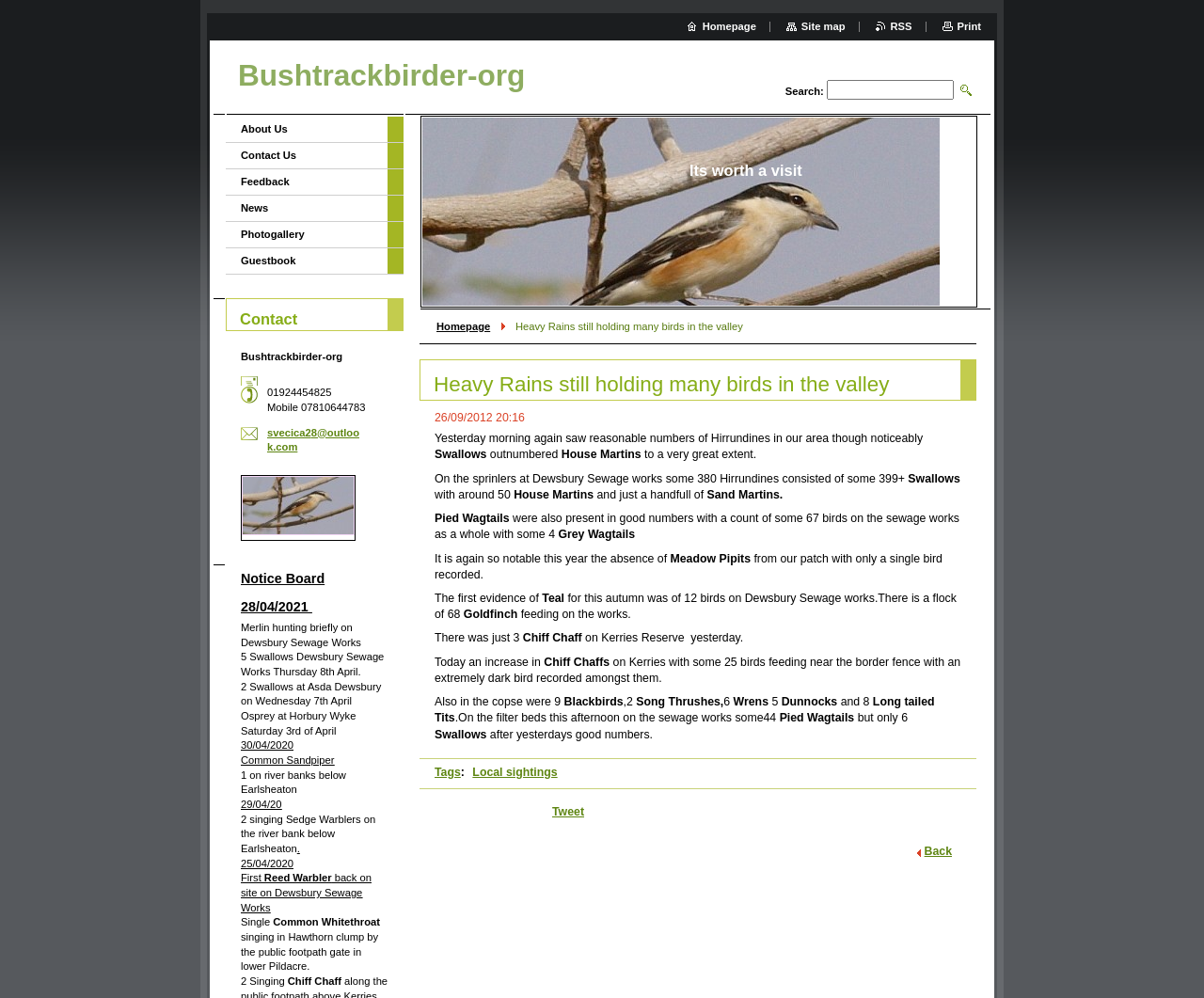Pinpoint the bounding box coordinates of the element to be clicked to execute the instruction: "submit a paper".

None